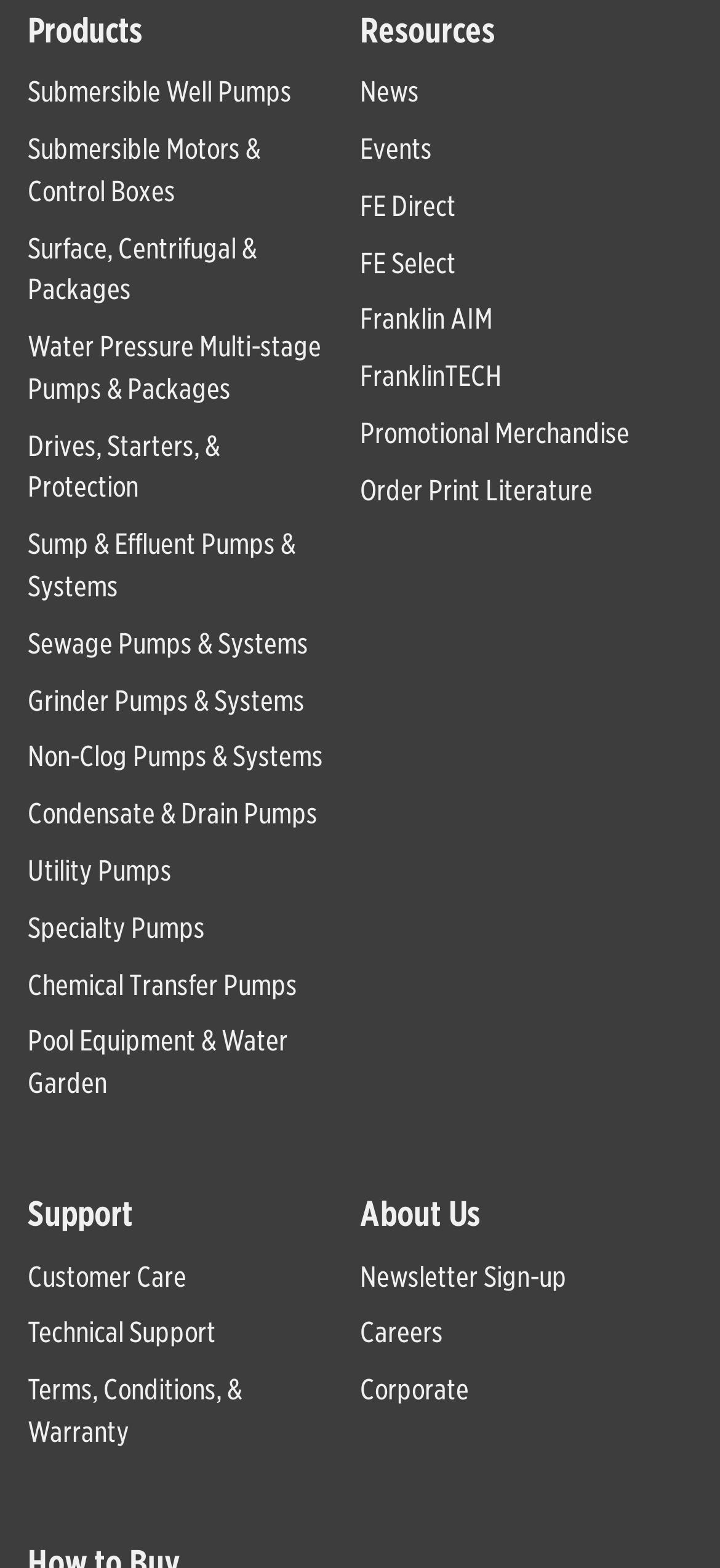Can you find the bounding box coordinates for the UI element given this description: "Submersible Motors & Control Boxes"? Provide the coordinates as four float numbers between 0 and 1: [left, top, right, bottom].

[0.038, 0.083, 0.362, 0.132]